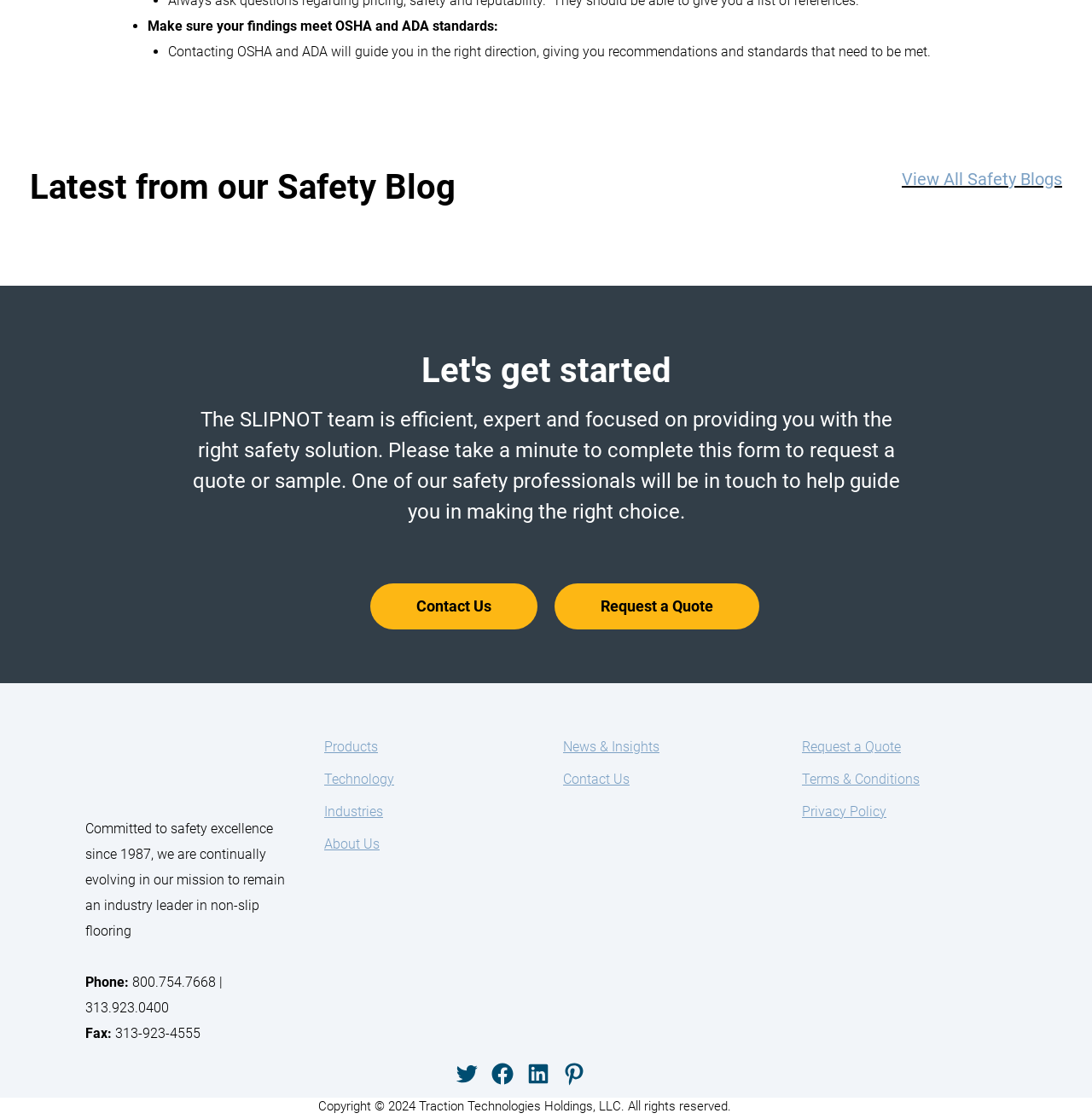Find the bounding box coordinates of the area that needs to be clicked in order to achieve the following instruction: "Request a quote". The coordinates should be specified as four float numbers between 0 and 1, i.e., [left, top, right, bottom].

[0.508, 0.521, 0.695, 0.562]